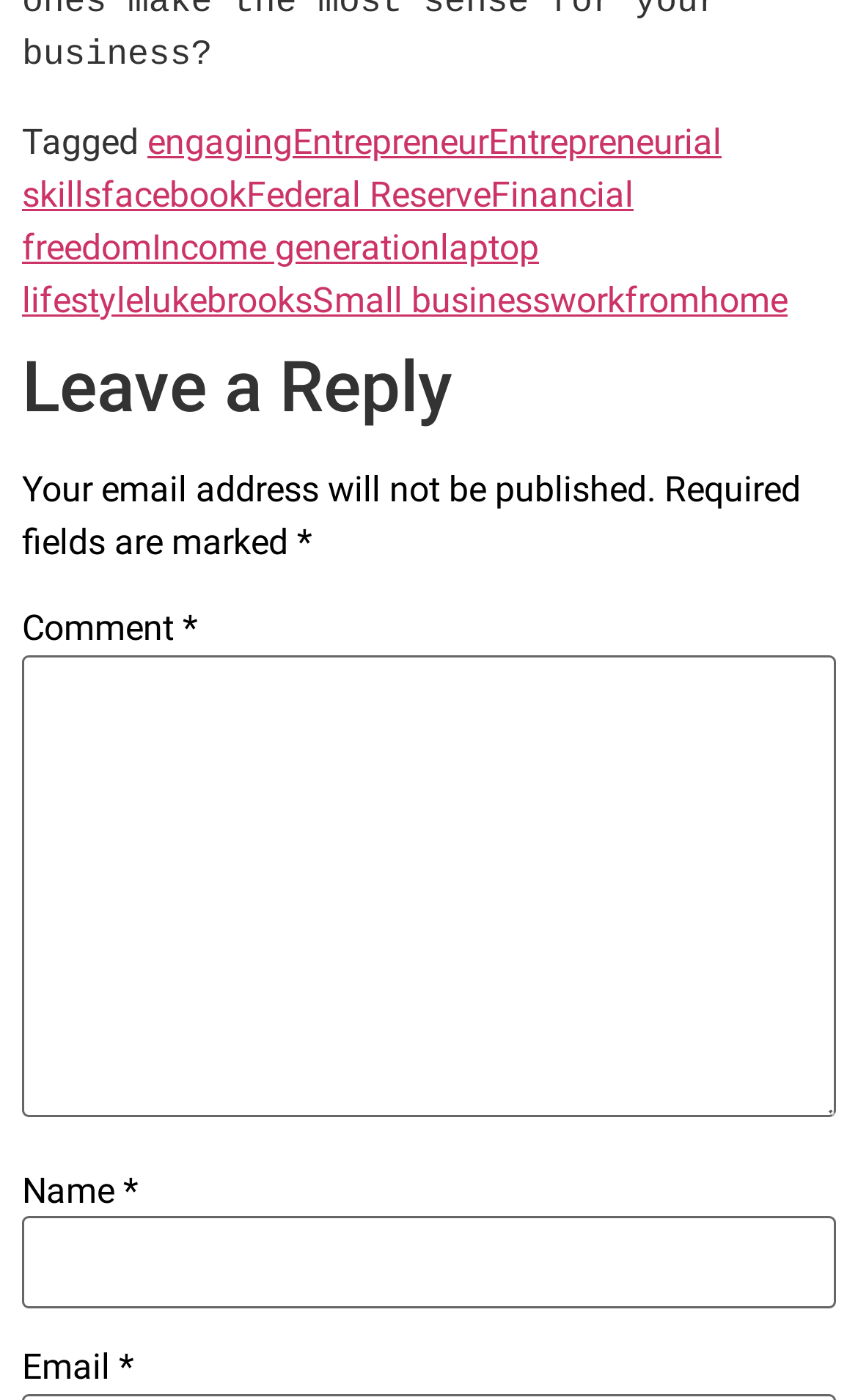Determine the bounding box coordinates for the UI element with the following description: "parent_node: Comment * name="comment"". The coordinates should be four float numbers between 0 and 1, represented as [left, top, right, bottom].

[0.026, 0.468, 0.974, 0.797]